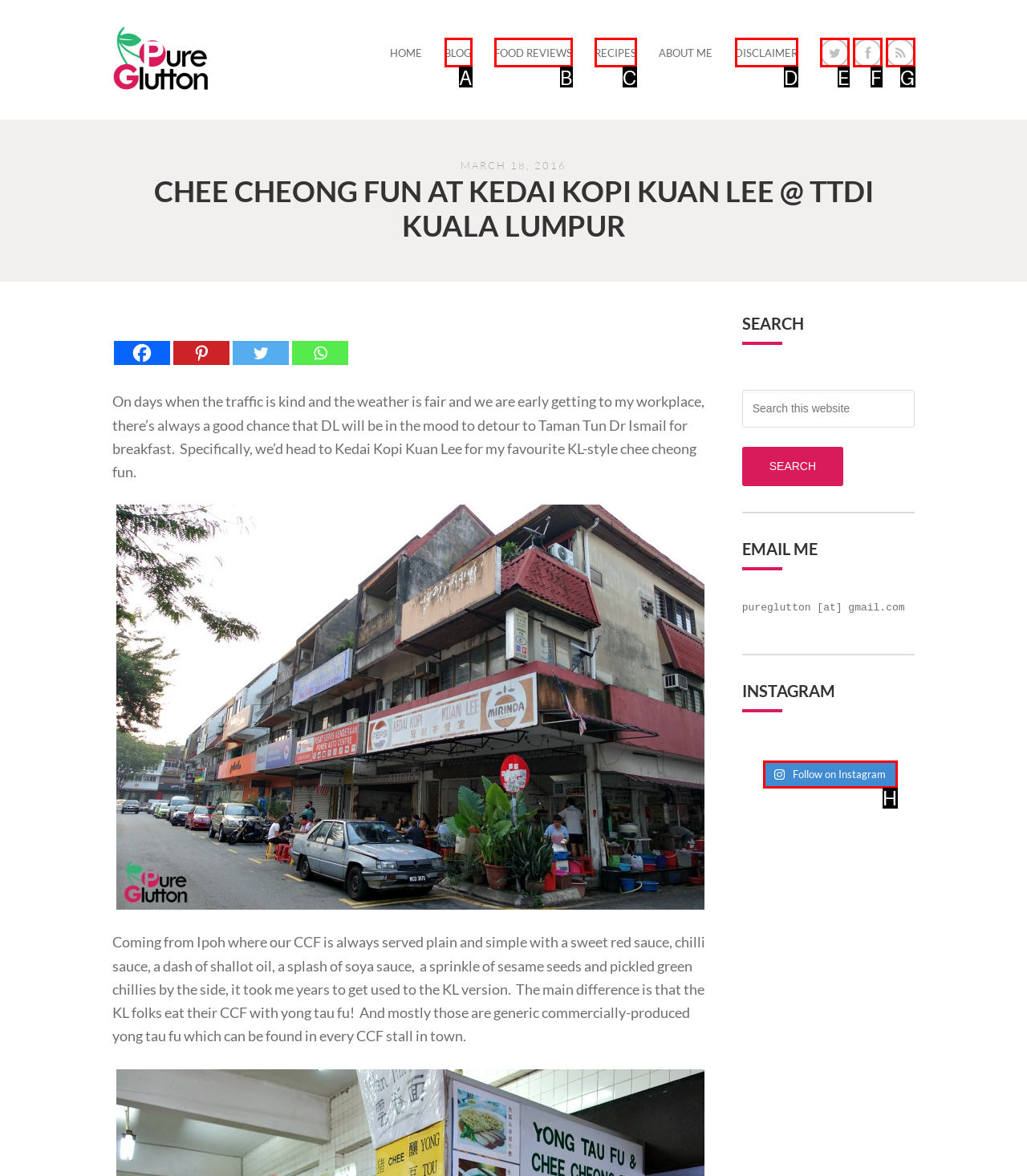Match the HTML element to the description: Follow on Instagram. Respond with the letter of the correct option directly.

H